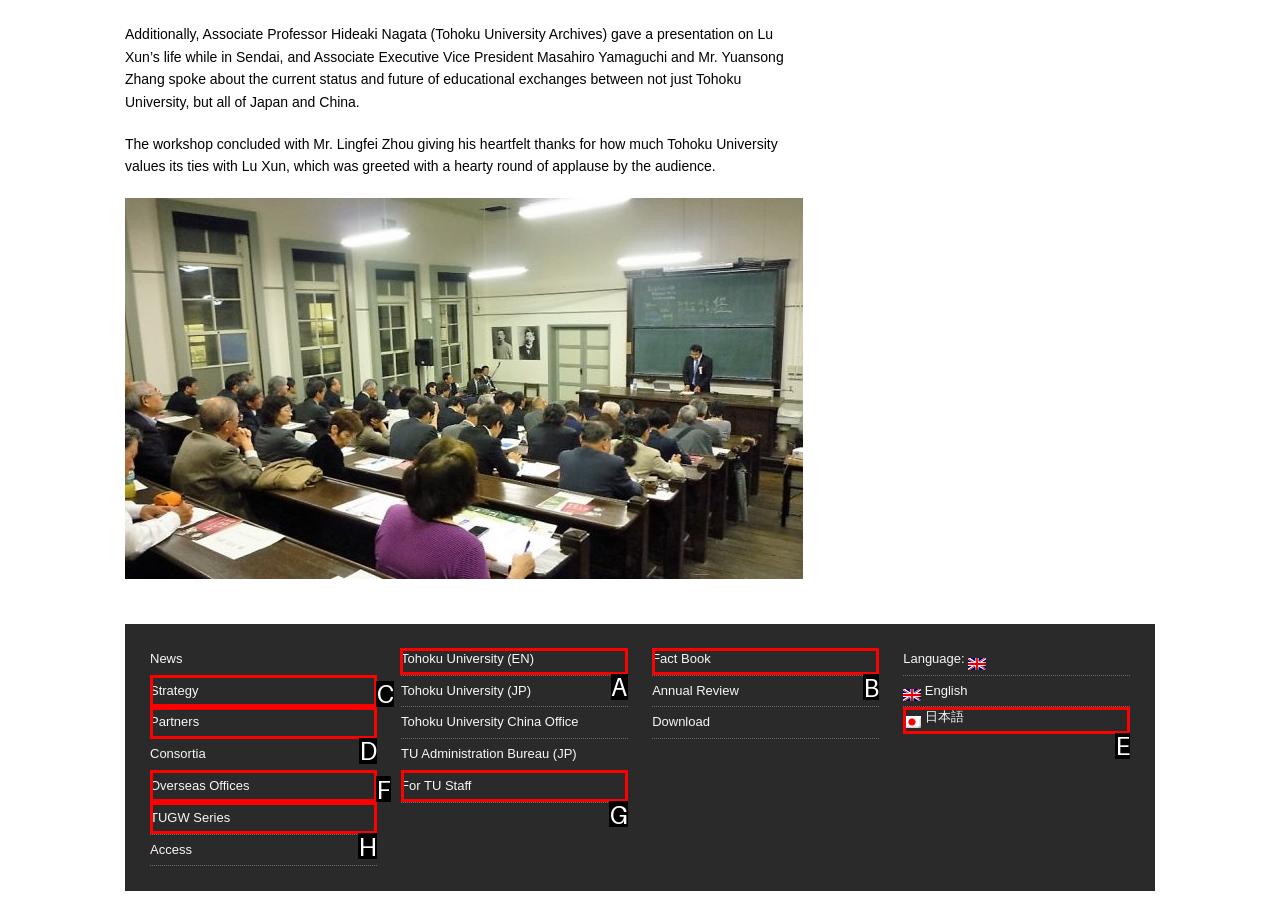Select the correct UI element to click for this task: Go to 'Главная' page.
Answer using the letter from the provided options.

None